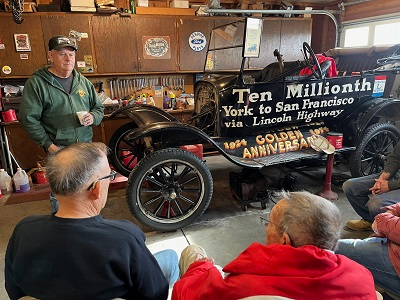What is the occasion being celebrated?
Refer to the image and answer the question using a single word or phrase.

100th anniversary